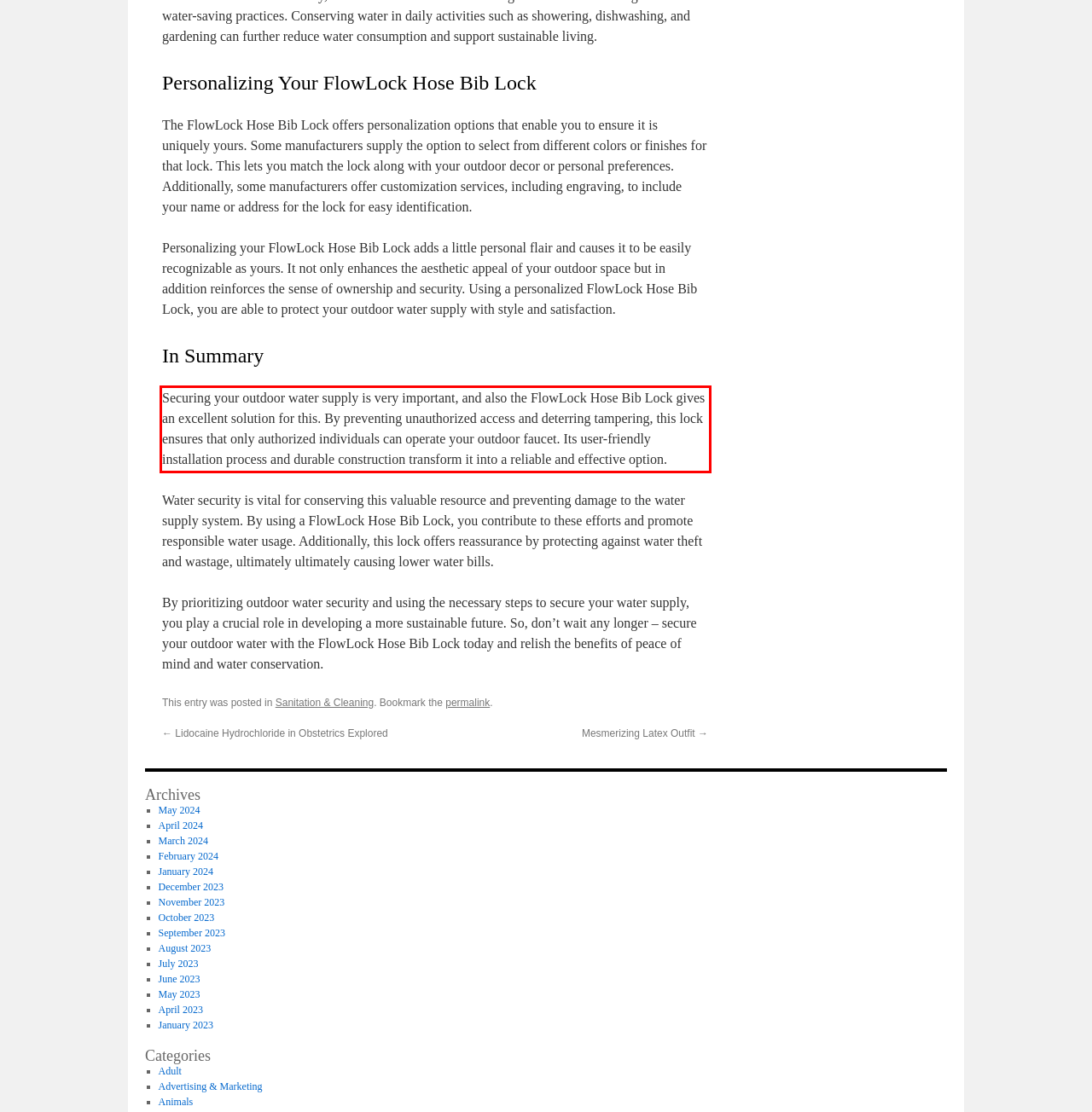You have a screenshot of a webpage, and there is a red bounding box around a UI element. Utilize OCR to extract the text within this red bounding box.

Securing your outdoor water supply is very important, and also the FlowLock Hose Bib Lock gives an excellent solution for this. By preventing unauthorized access and deterring tampering, this lock ensures that only authorized individuals can operate your outdoor faucet. Its user-friendly installation process and durable construction transform it into a reliable and effective option.